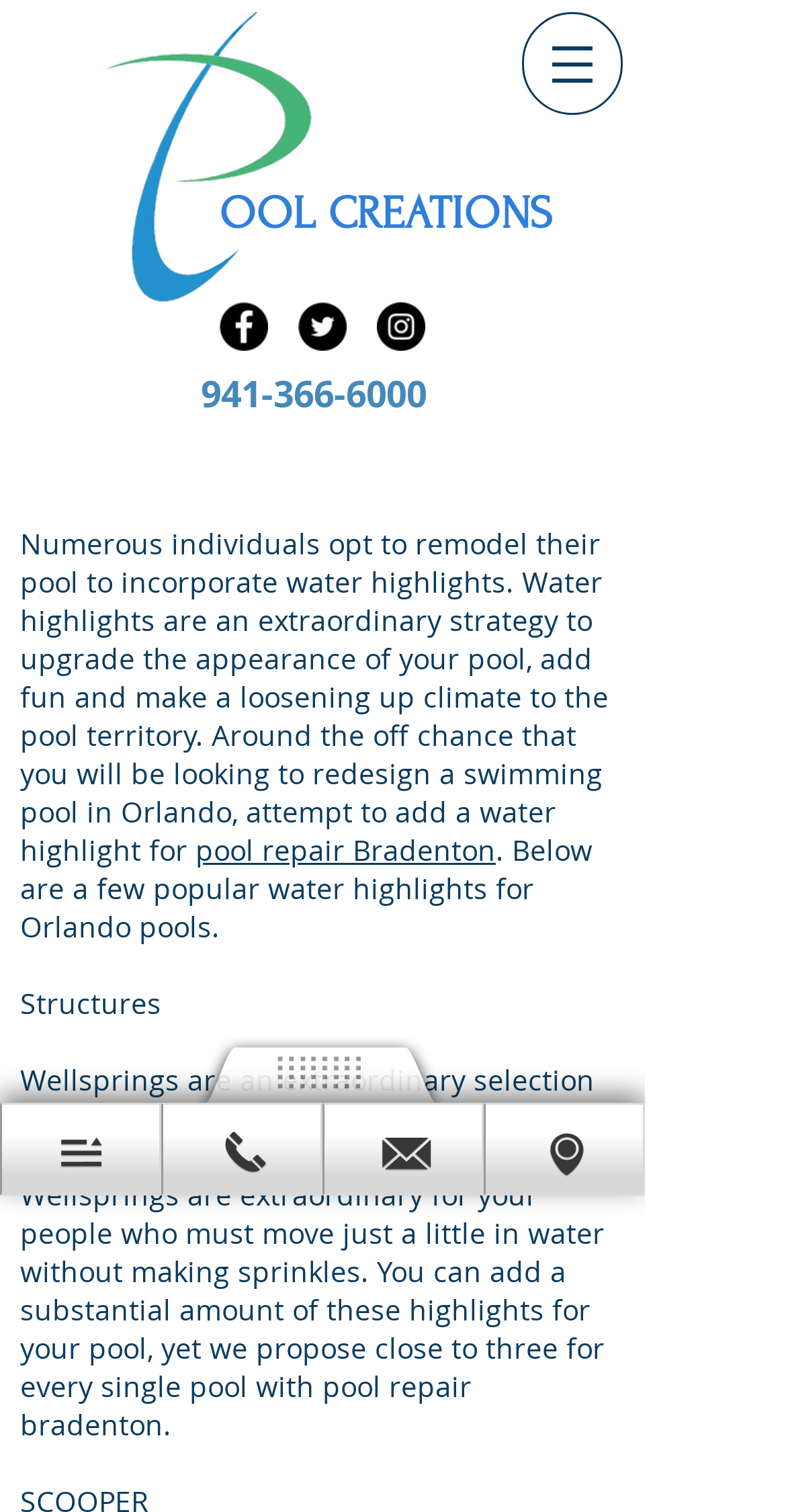Given the element description pool repair Bradenton, predict the bounding box coordinates for the UI element in the webpage screenshot. The format should be (top-left x, top-left y, bottom-right x, bottom-right y), and the values should be between 0 and 1.

[0.249, 0.55, 0.631, 0.575]